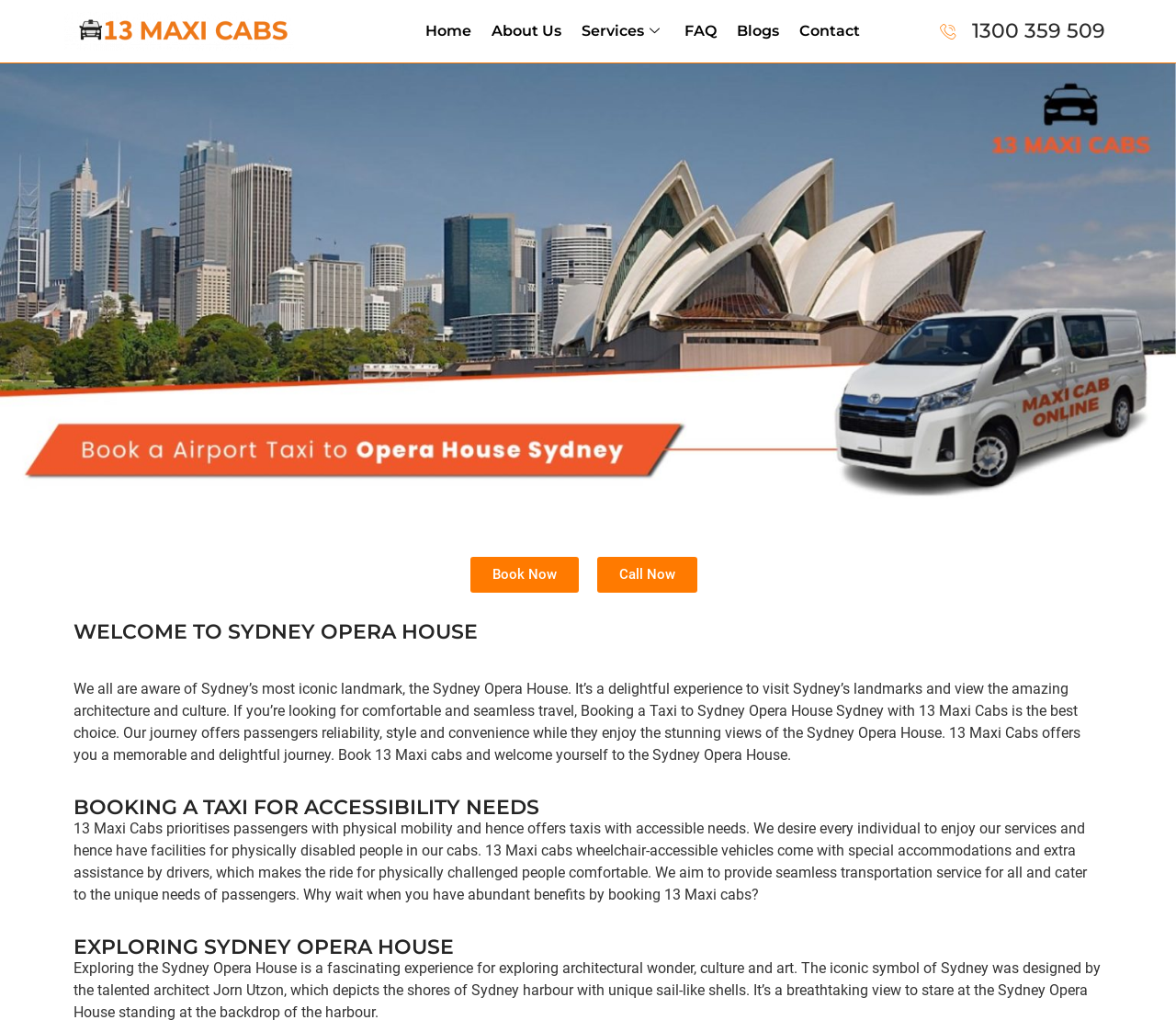What is the phone number to book a taxi?
Give a thorough and detailed response to the question.

I found the phone number by looking at the link element with the text '1300 359 509' which is located at the top right corner of the webpage.